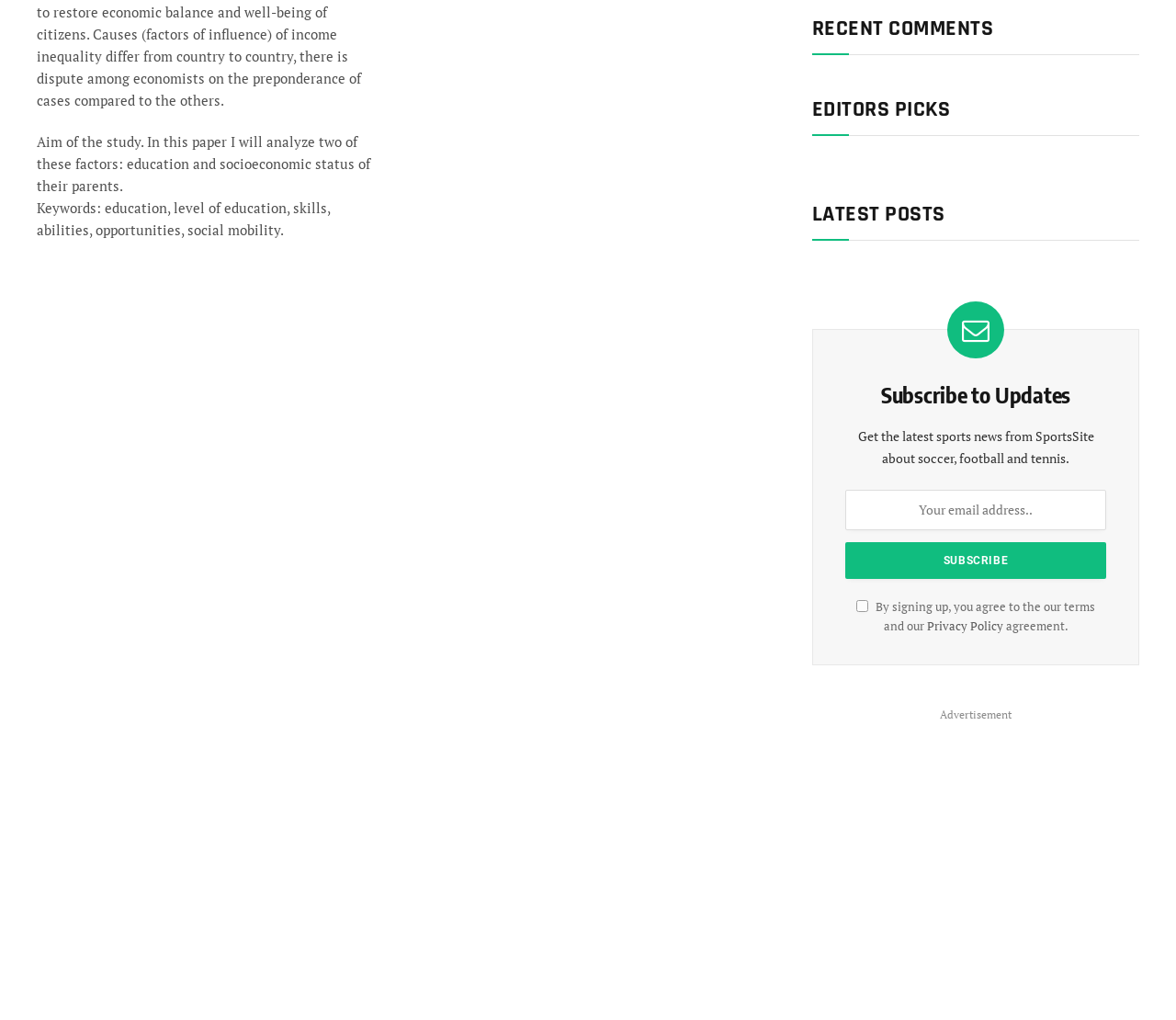Show the bounding box coordinates for the HTML element as described: "name="EMAIL" placeholder="Your email address.."".

[0.719, 0.48, 0.941, 0.52]